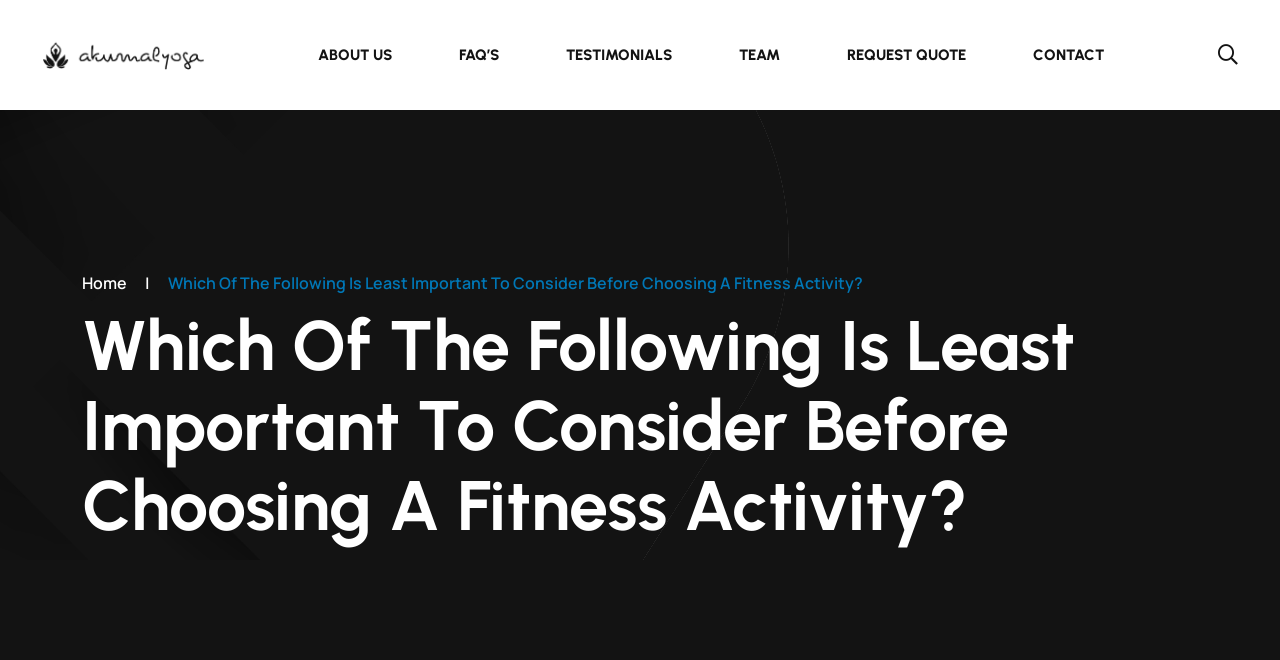Generate a thorough description of the webpage.

The webpage appears to be a fitness-related website, specifically focused on yoga. At the top left corner, there is a logo image with the text "Akumal Yoga" which is also a clickable link. 

Below the logo, there is a navigation menu with six links: "ABOUT US", "FAQ'S", "TESTIMONIALS", "TEAM", "REQUEST QUOTE", and "CONTACT", arranged horizontally from left to right. 

On the left side of the page, there is a secondary navigation menu with a link to "Home" and a vertical separator line. 

The main content of the page is a heading that reads "Which Of The Following Is Least Important To Consider Before Choosing A Fitness Activity?", which is positioned below the navigation menu and takes up a significant portion of the page.